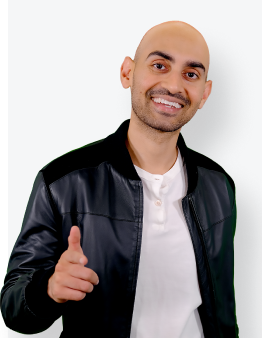Respond with a single word or short phrase to the following question: 
What is the individual's hair style?

Clean-shaven head